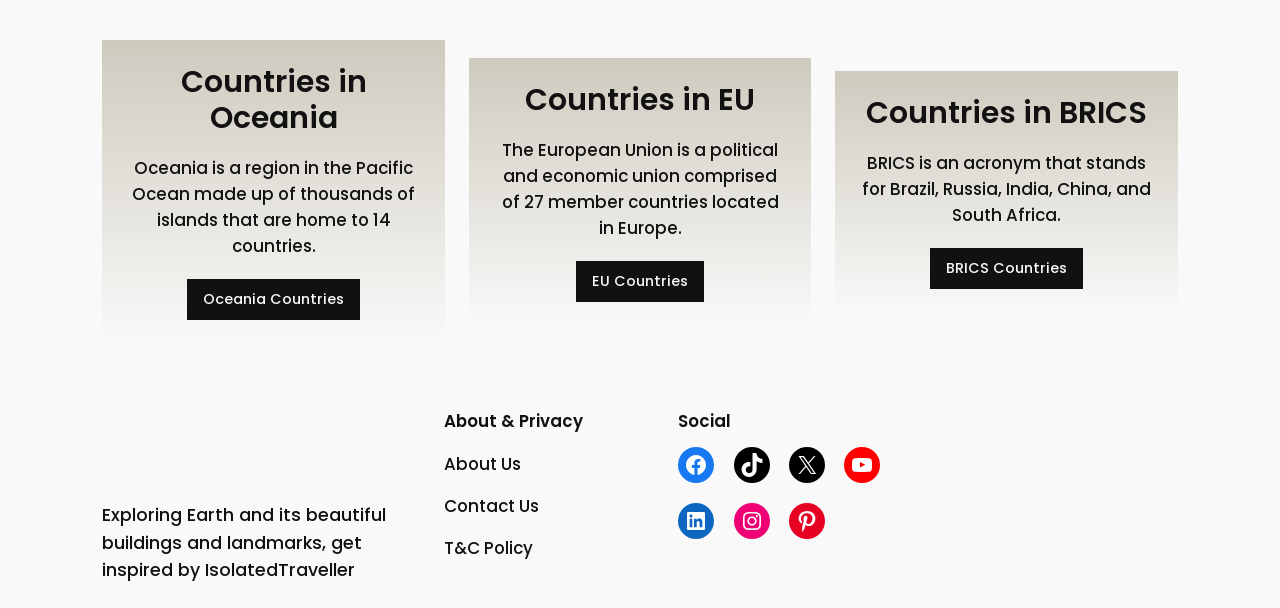Based on what you see in the screenshot, provide a thorough answer to this question: How many member countries are in the European Union?

According to the webpage, the European Union is a political and economic union comprised of 27 member countries located in Europe, as stated in the StaticText element with the text 'The European Union is a political and economic union comprised of 27 member countries located in Europe.'